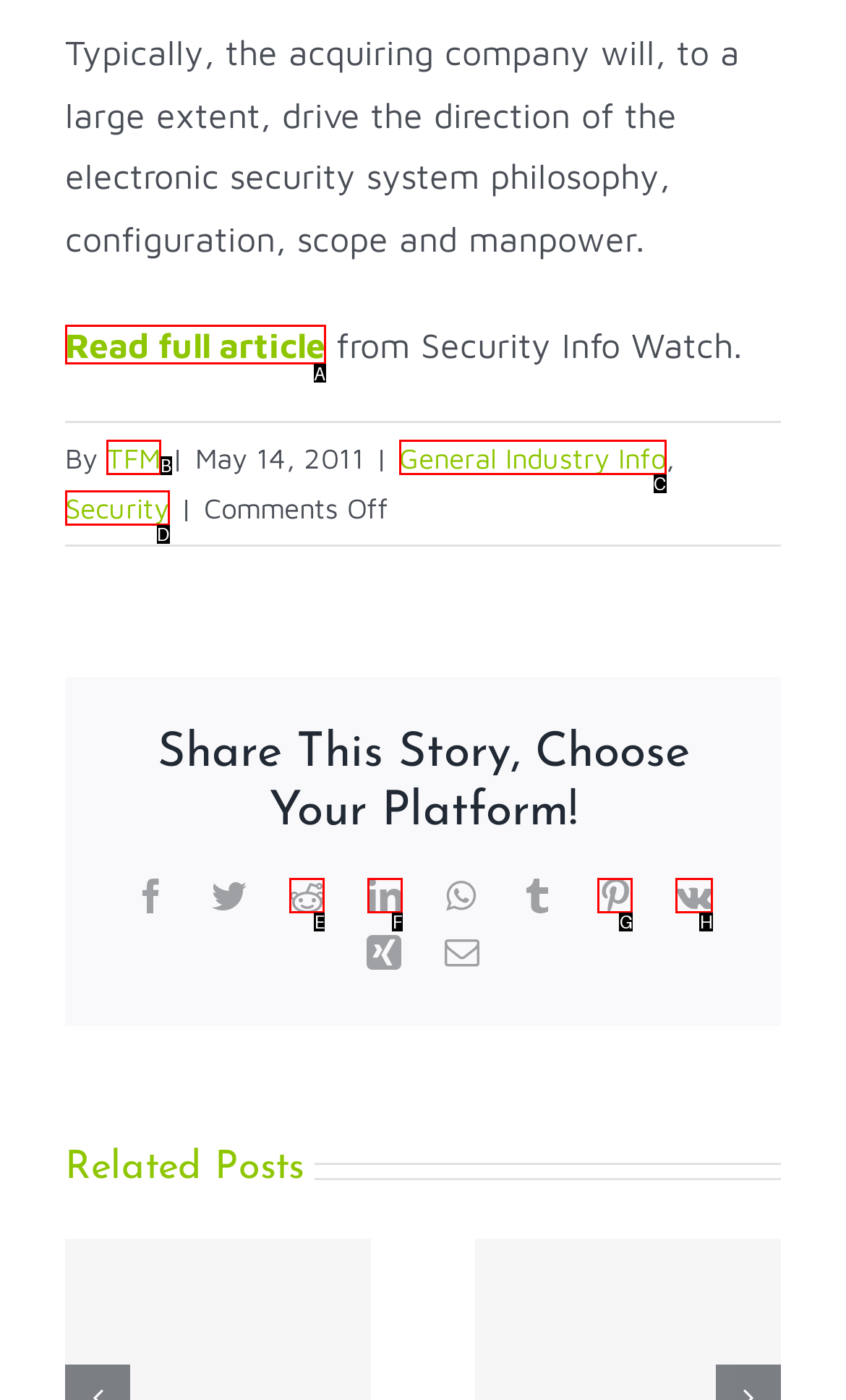Determine the option that best fits the description: General Industry Info
Reply with the letter of the correct option directly.

C